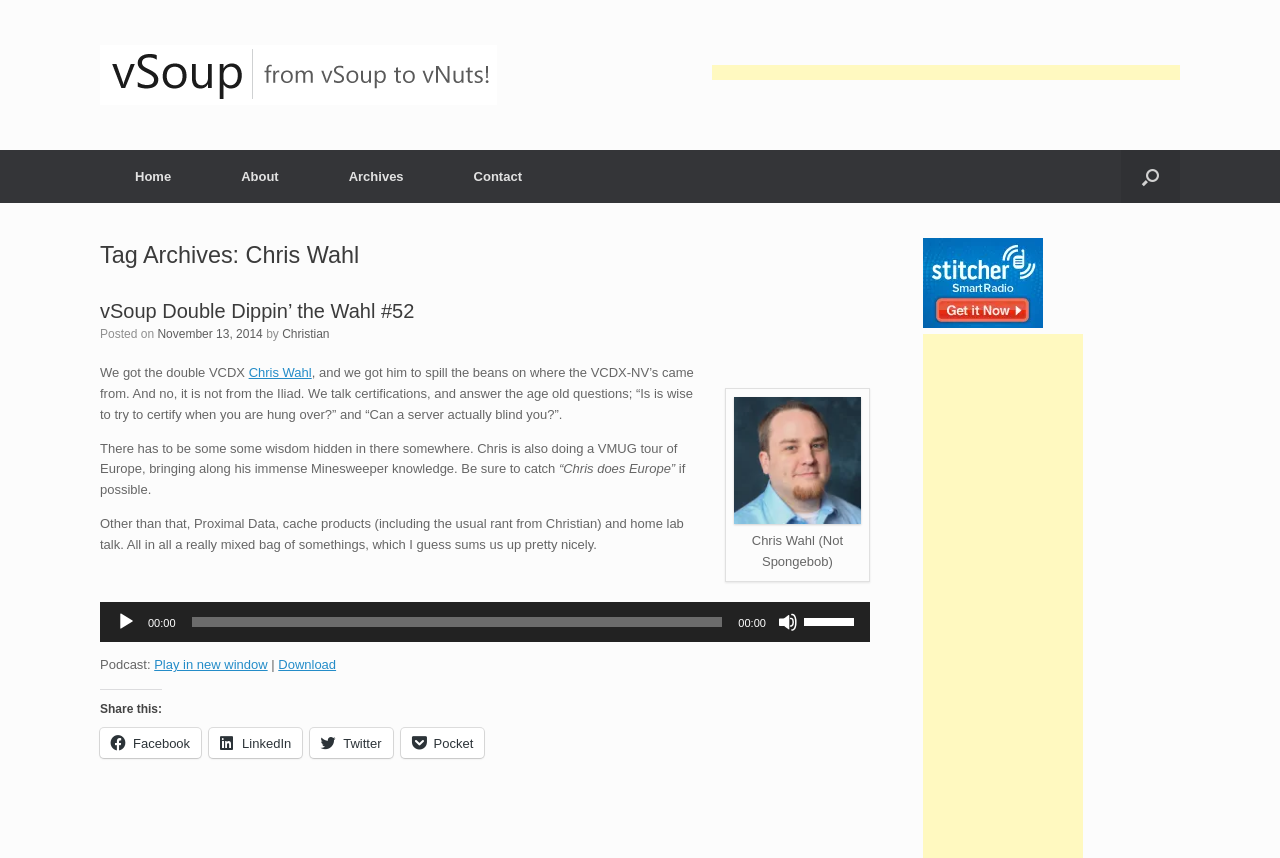What is the name of the website?
Please give a detailed answer to the question using the information shown in the image.

The website's logo is located at the top left corner of the webpage, and it says 'vSoup Logo'. This suggests that the name of the website is vSoup.